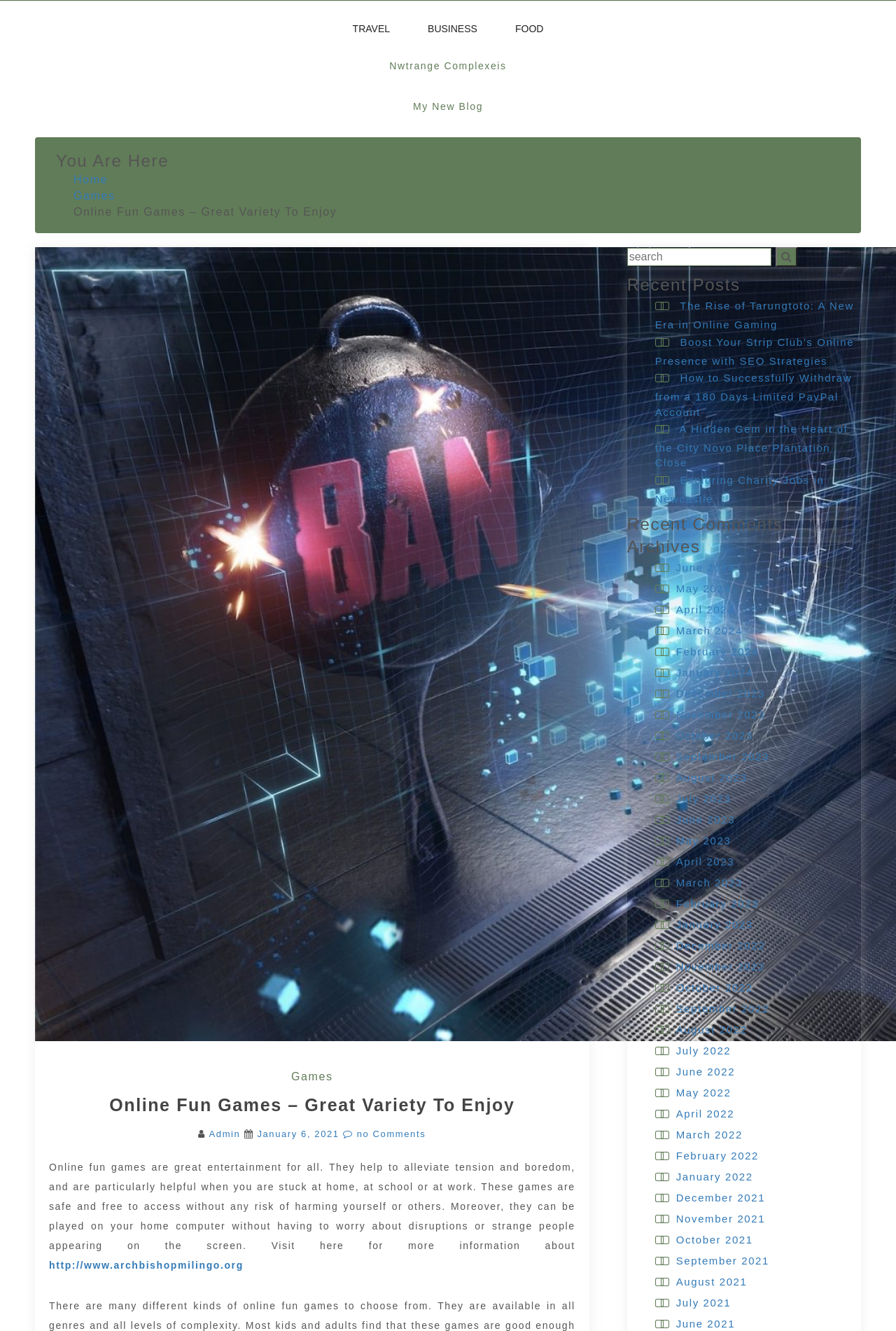How many recent posts are listed on the webpage?
Refer to the image and provide a one-word or short phrase answer.

5